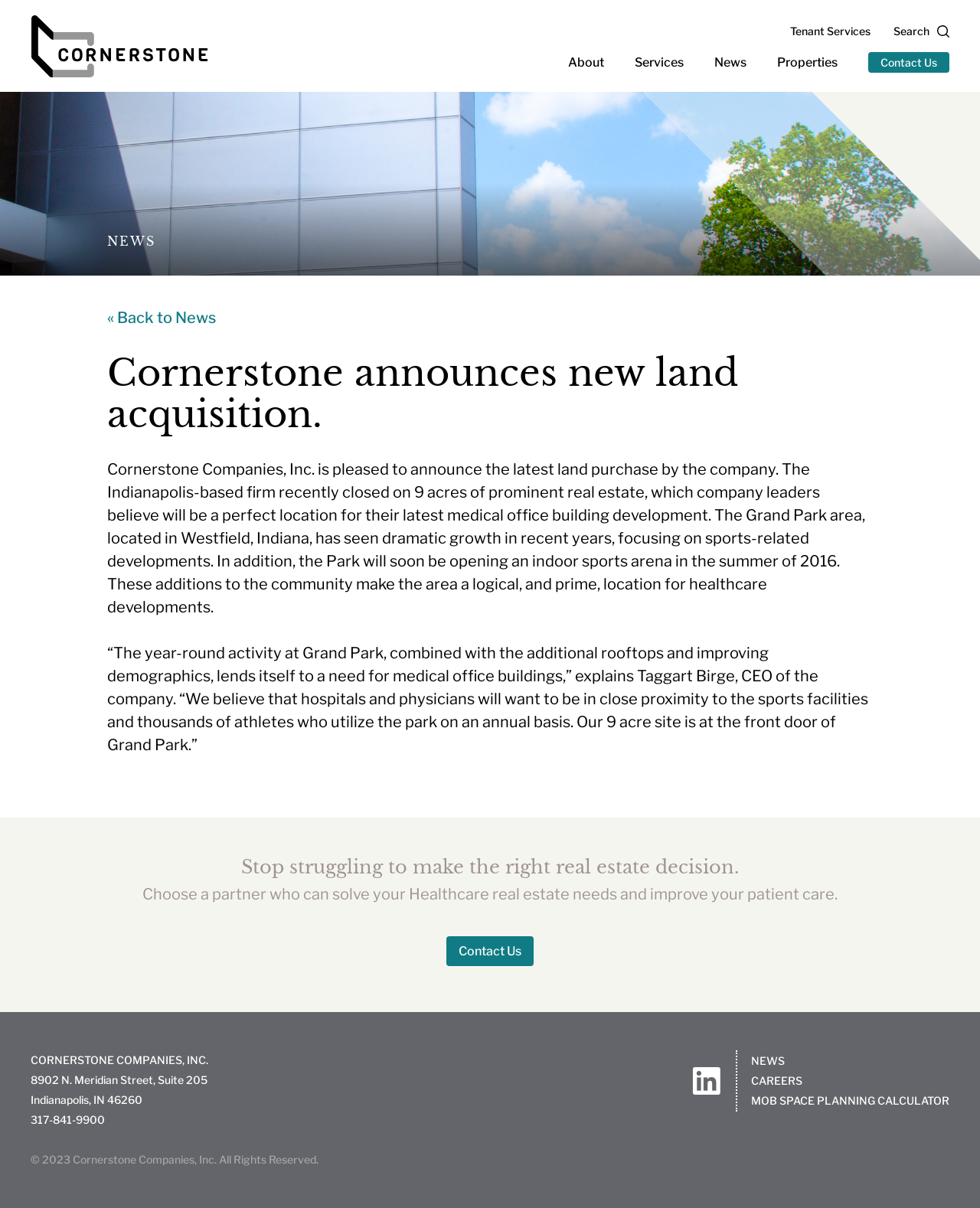Offer a thorough description of the webpage.

The webpage appears to be the official website of Cornerstone Companies, a real estate development firm. At the top left corner, there is a logo of Cornerstone, accompanied by a link to the company's homepage. 

To the right of the logo, there is a navigation menu with links to various sections of the website, including "About", "Services", "News", "Properties", and "Contact Us". Below the navigation menu, there is a secondary link to "Tenant Services".

The main content of the webpage is divided into two sections. The top section features a news article with the title "Cornerstone announces new land acquisition." The article discusses the company's recent purchase of 9 acres of land in Westfield, Indiana, and its plans to develop a medical office building in the area. 

Below the news article, there is a call-to-action section with a heading that encourages visitors to stop struggling with real estate decisions. This section promotes Cornerstone's expertise in healthcare real estate and invites visitors to contact the company for assistance.

At the bottom of the webpage, there is a footer section with the company's contact information, including its address, phone number, and copyright notice. There are also links to other sections of the website, including "NEWS", "CAREERS", and a "MOB SPACE PLANNING CALCULATOR".